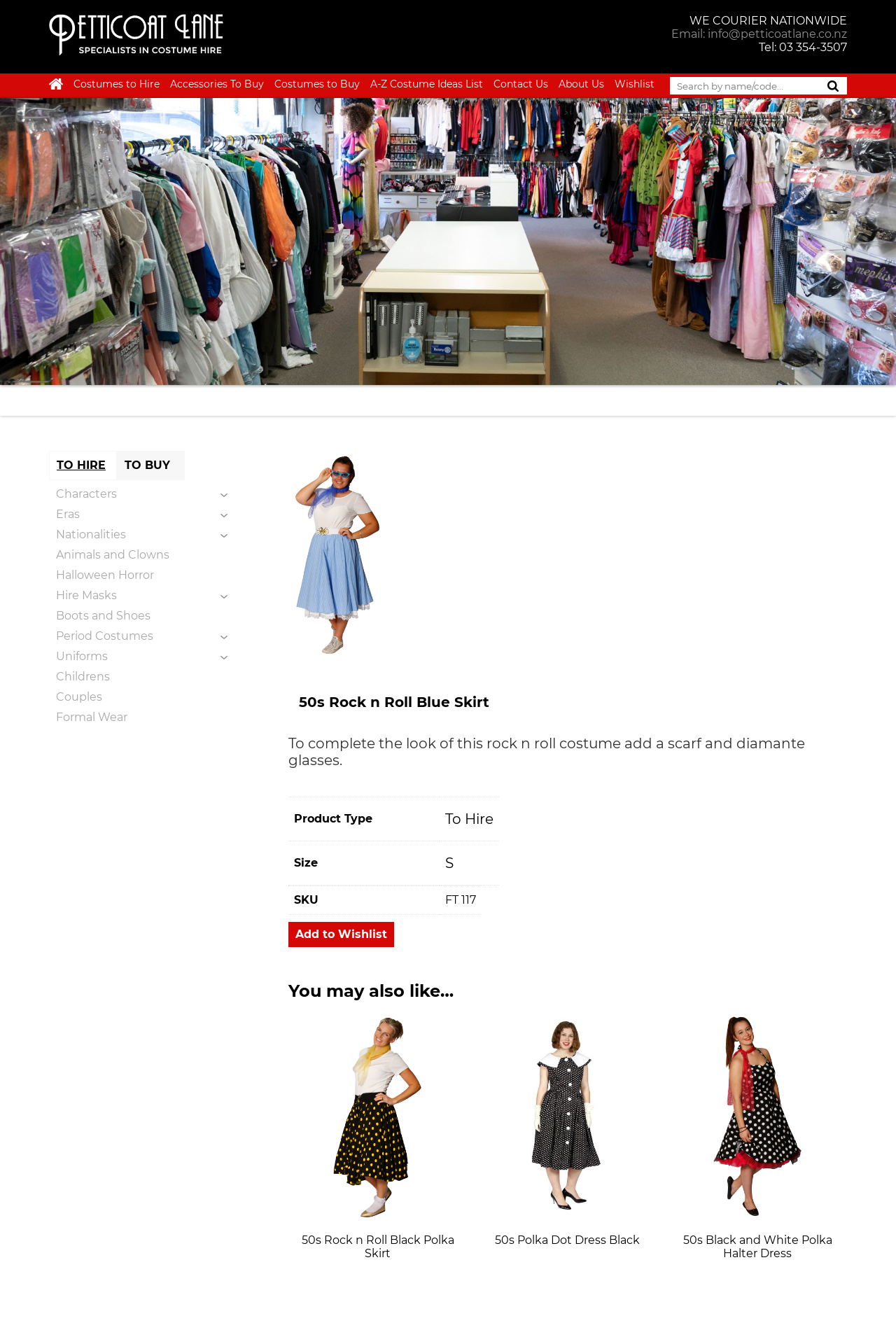Identify the bounding box of the UI element described as follows: "A-Z Costume Ideas List". Provide the coordinates as four float numbers in the range of 0 to 1 [left, top, right, bottom].

[0.413, 0.059, 0.539, 0.068]